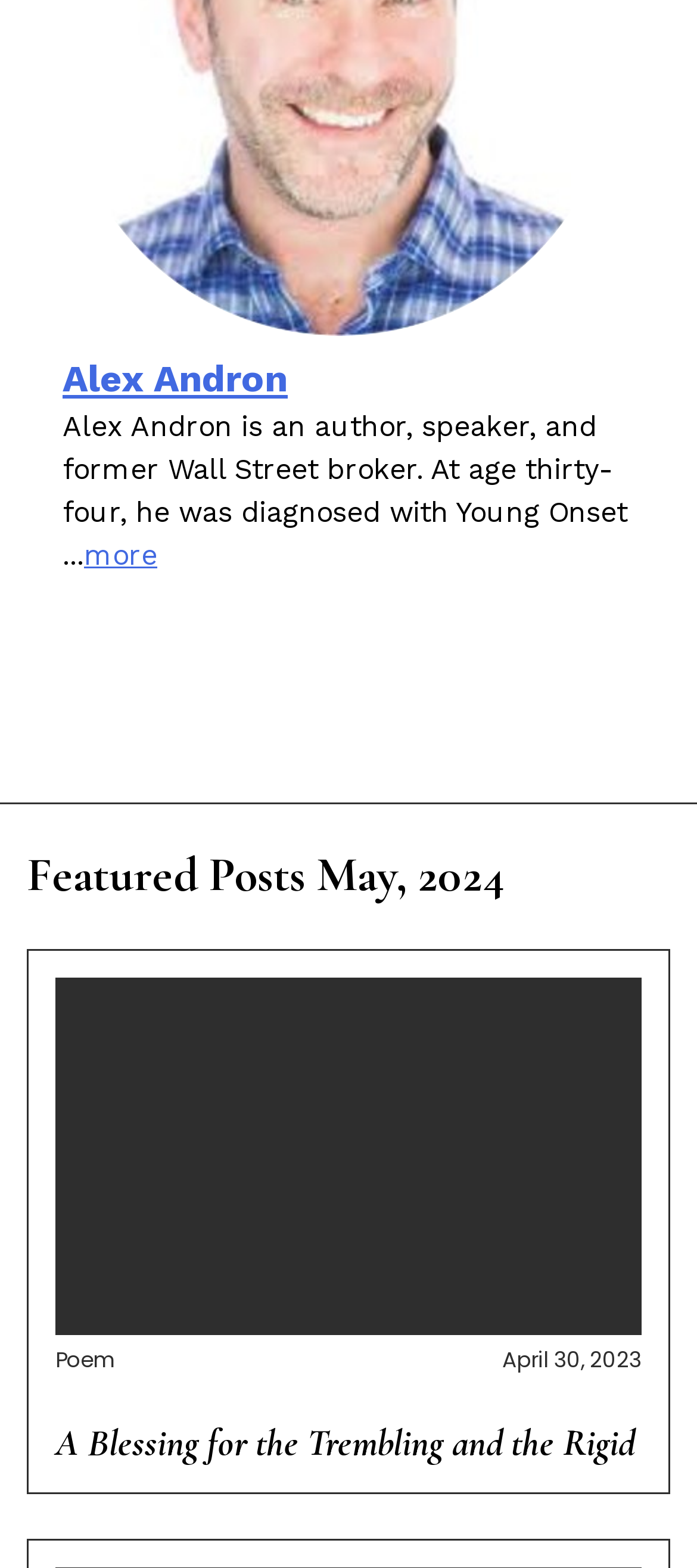Using the details in the image, give a detailed response to the question below:
What is the age at which Alex Andron was diagnosed with Young Onset?

The webpage has a static text element that provides information about Alex Andron, stating that 'At age thirty-four, he was diagnosed with Young Onset...'